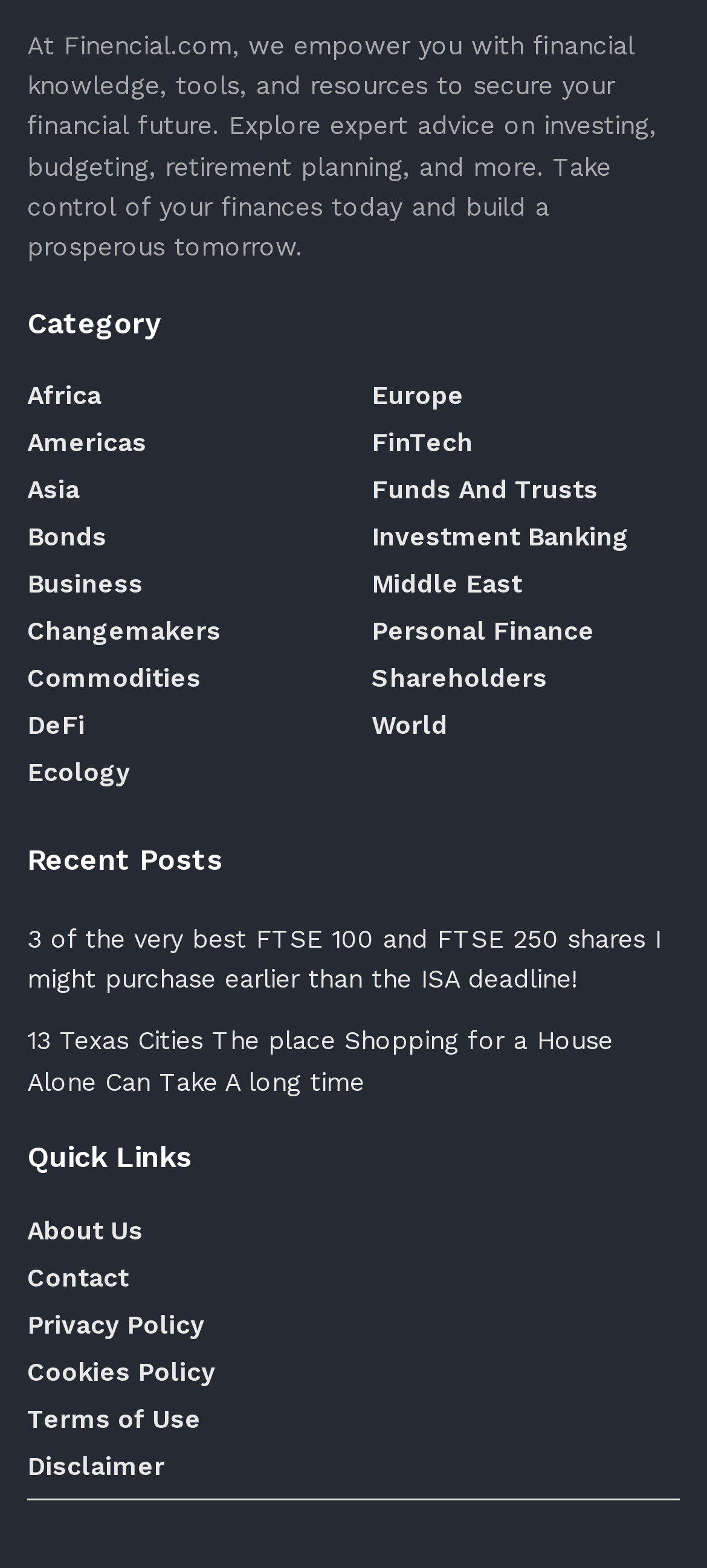Give a concise answer using only one word or phrase for this question:
What is the last link in the 'Quick Links' section?

Disclaimer